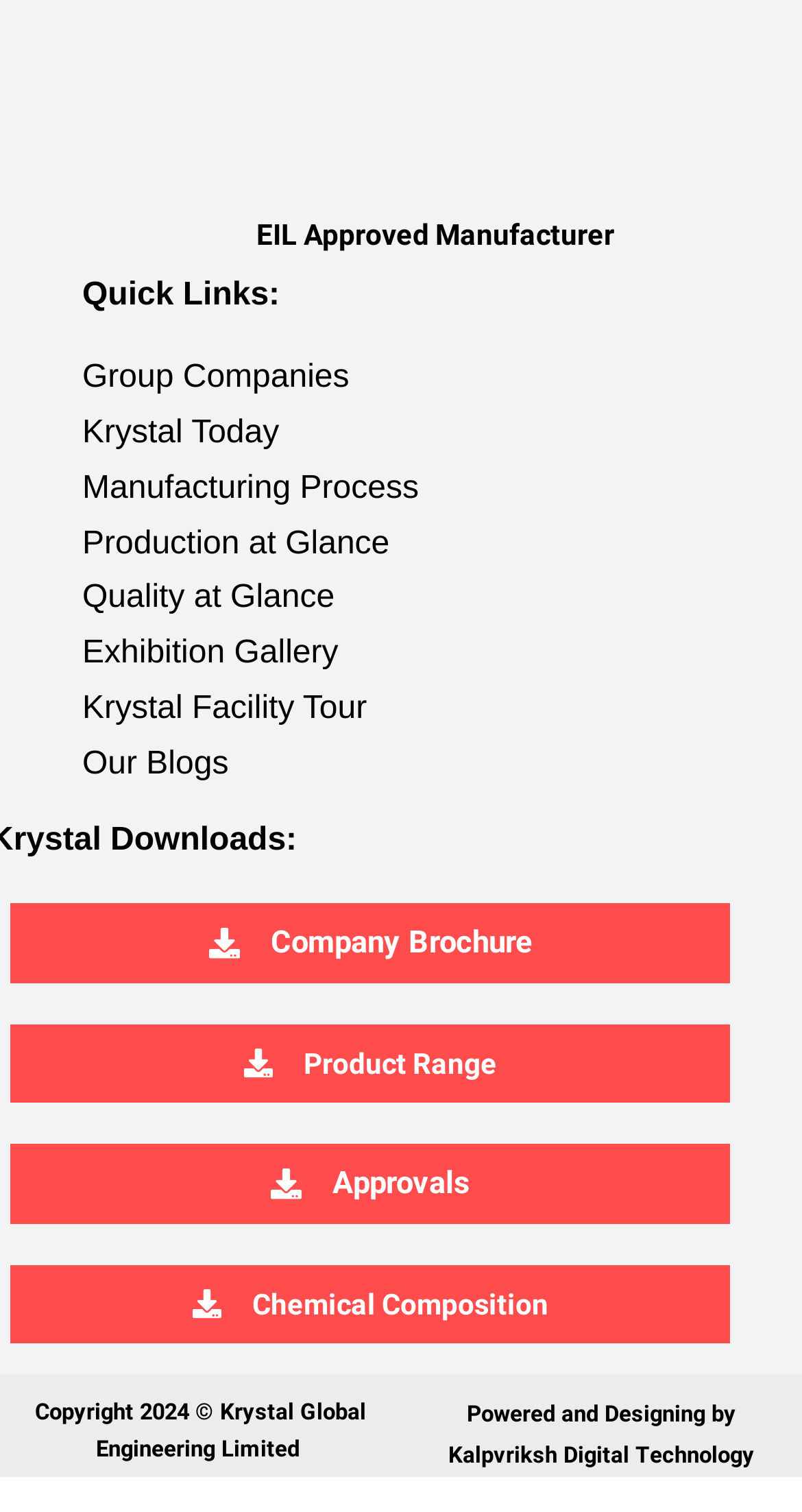Can you show the bounding box coordinates of the region to click on to complete the task described in the instruction: "Learn about manufacturing process"?

[0.103, 0.311, 0.522, 0.334]